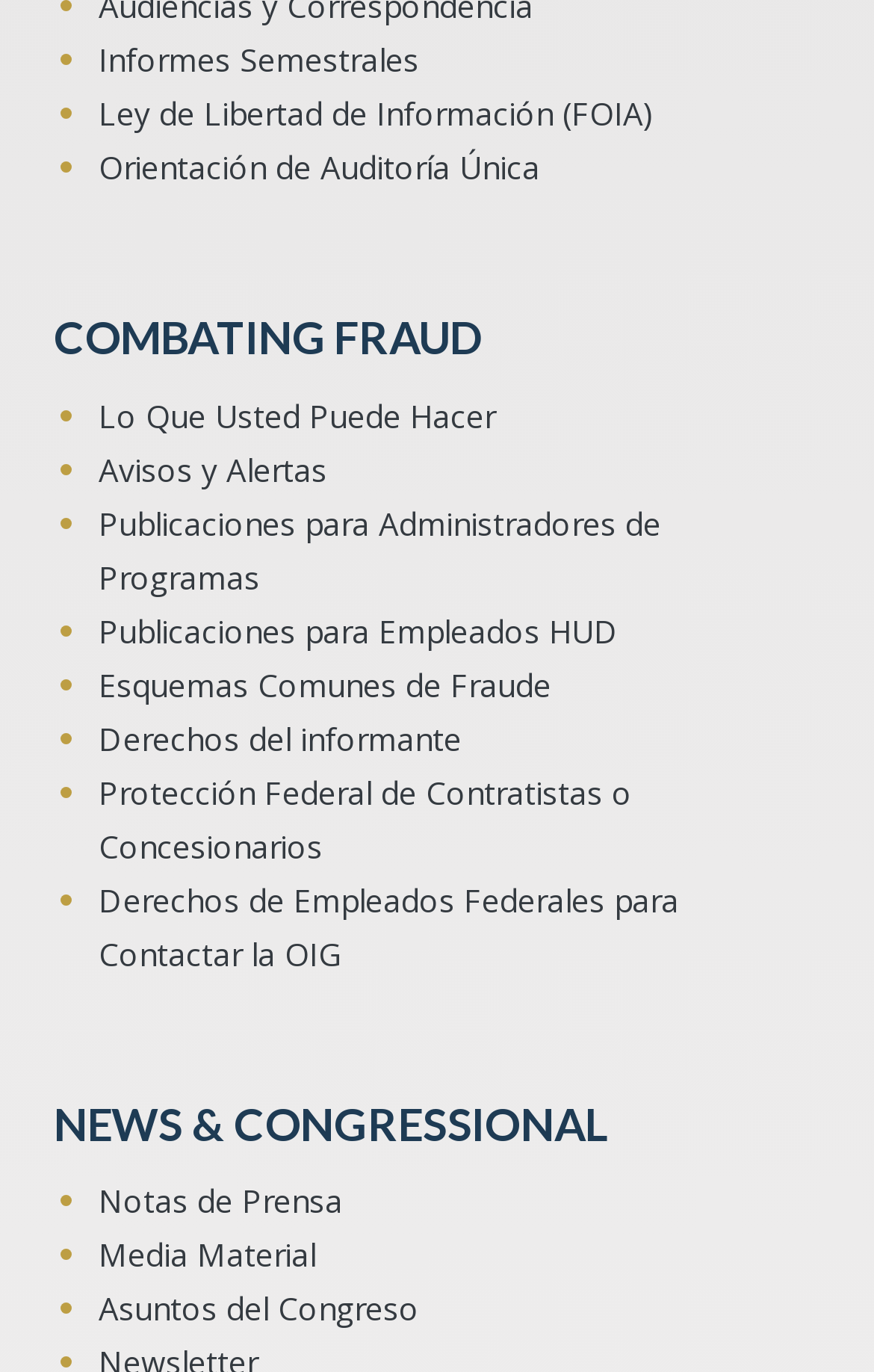What is the topic of the 'Esquemas Comunes de Fraude' link?
From the image, provide a succinct answer in one word or a short phrase.

Common fraud schemes